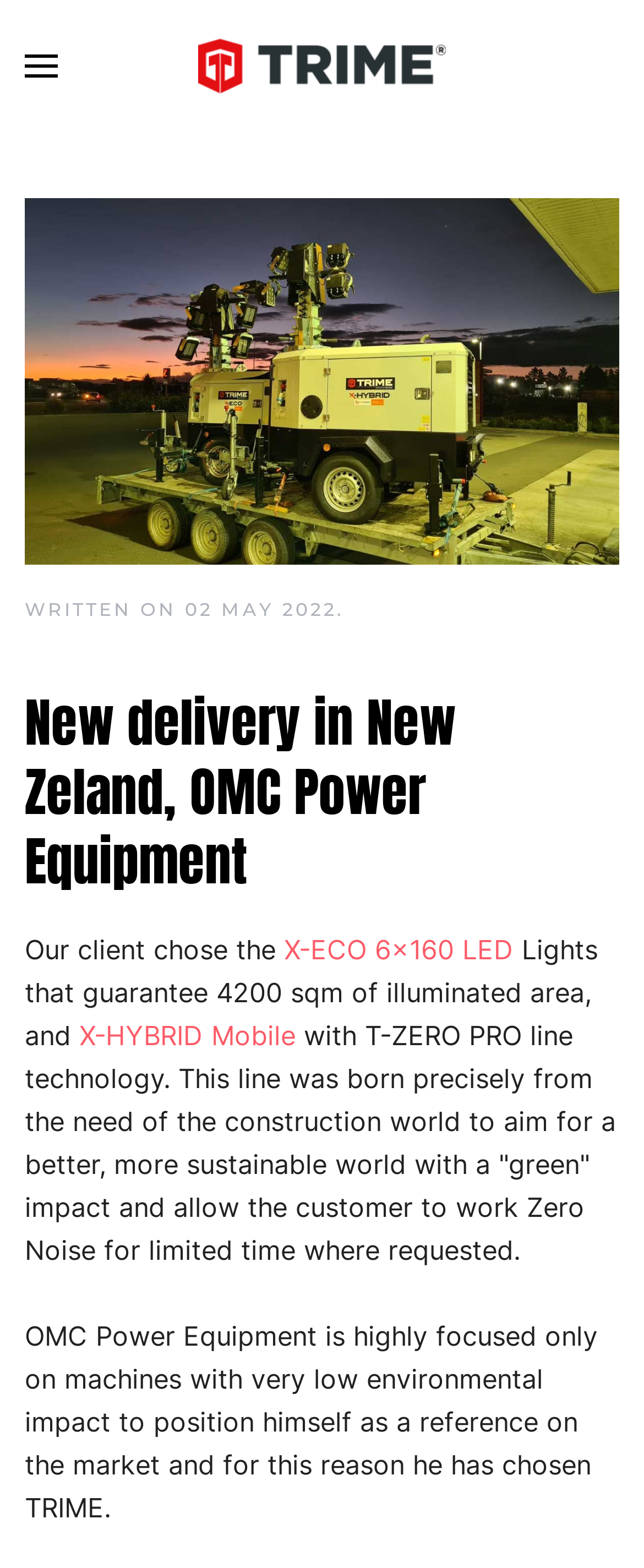Give a one-word or one-phrase response to the question: 
What is the company mentioned in the webpage?

Trime